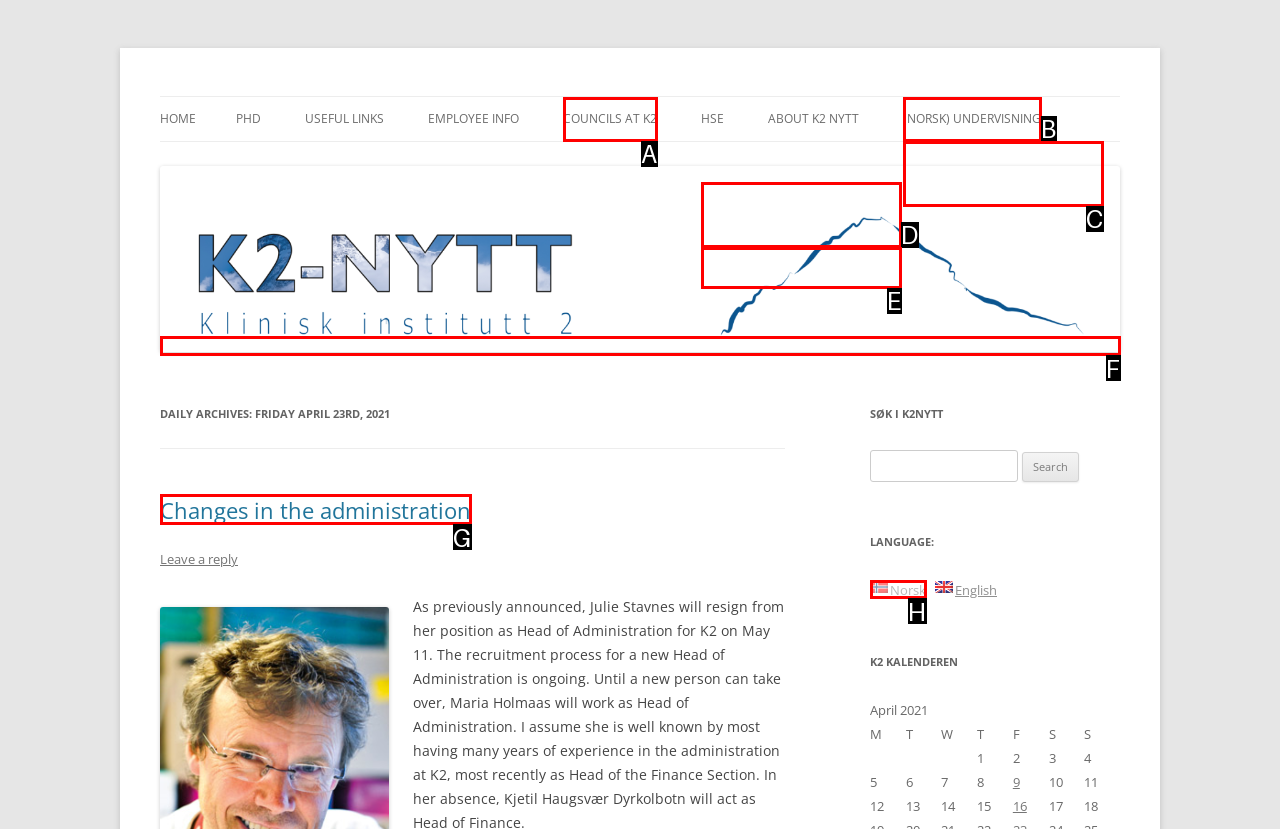Identify the HTML element that matches the description: parent_node: K2 Nytt. Provide the letter of the correct option from the choices.

F